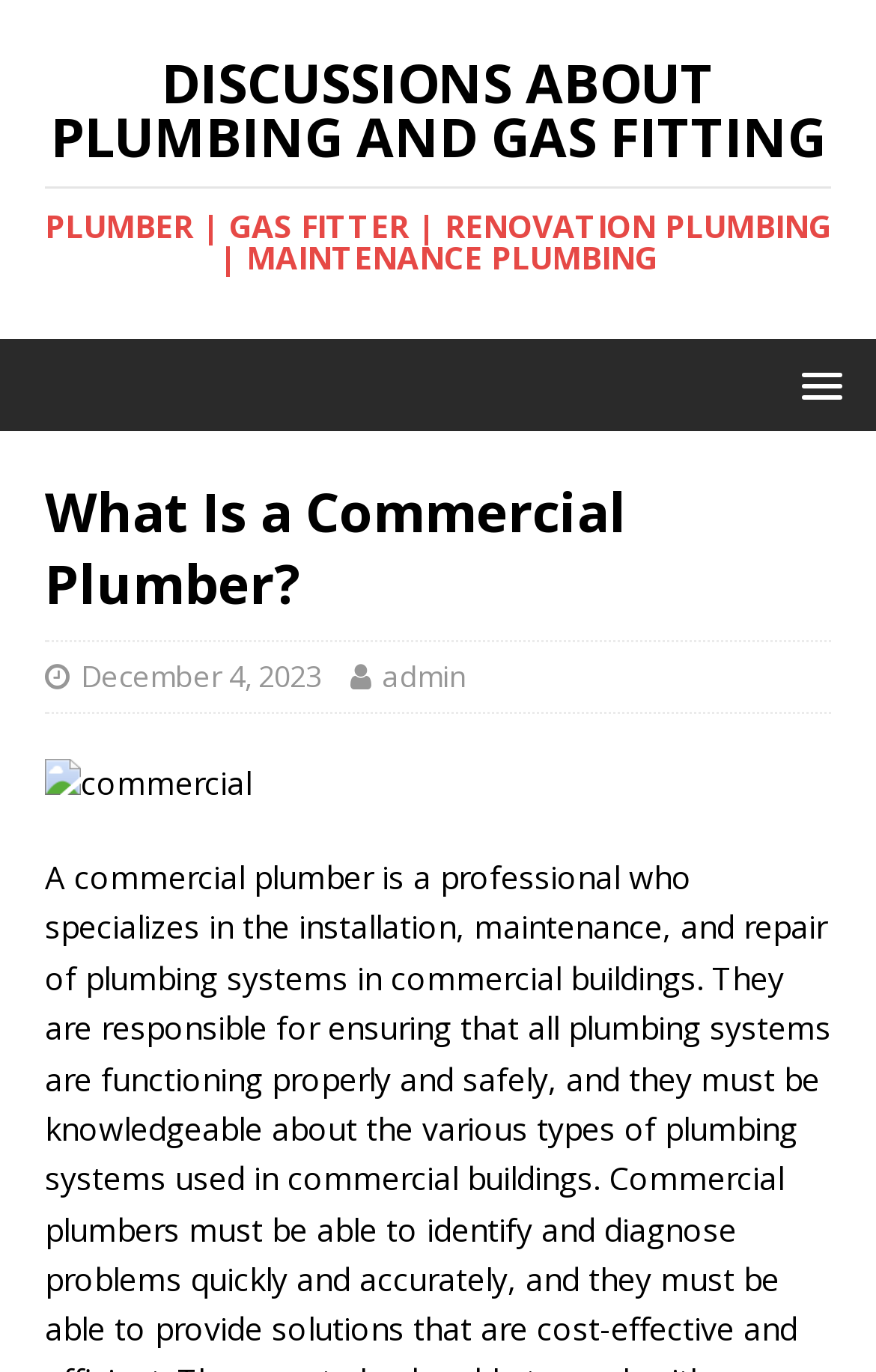Based on the image, provide a detailed and complete answer to the question: 
Who is the author of the article?

I found the author's name by looking at the link 'admin' which is located below the heading 'What Is a Commercial Plumber?' and above the image 'commercial'.